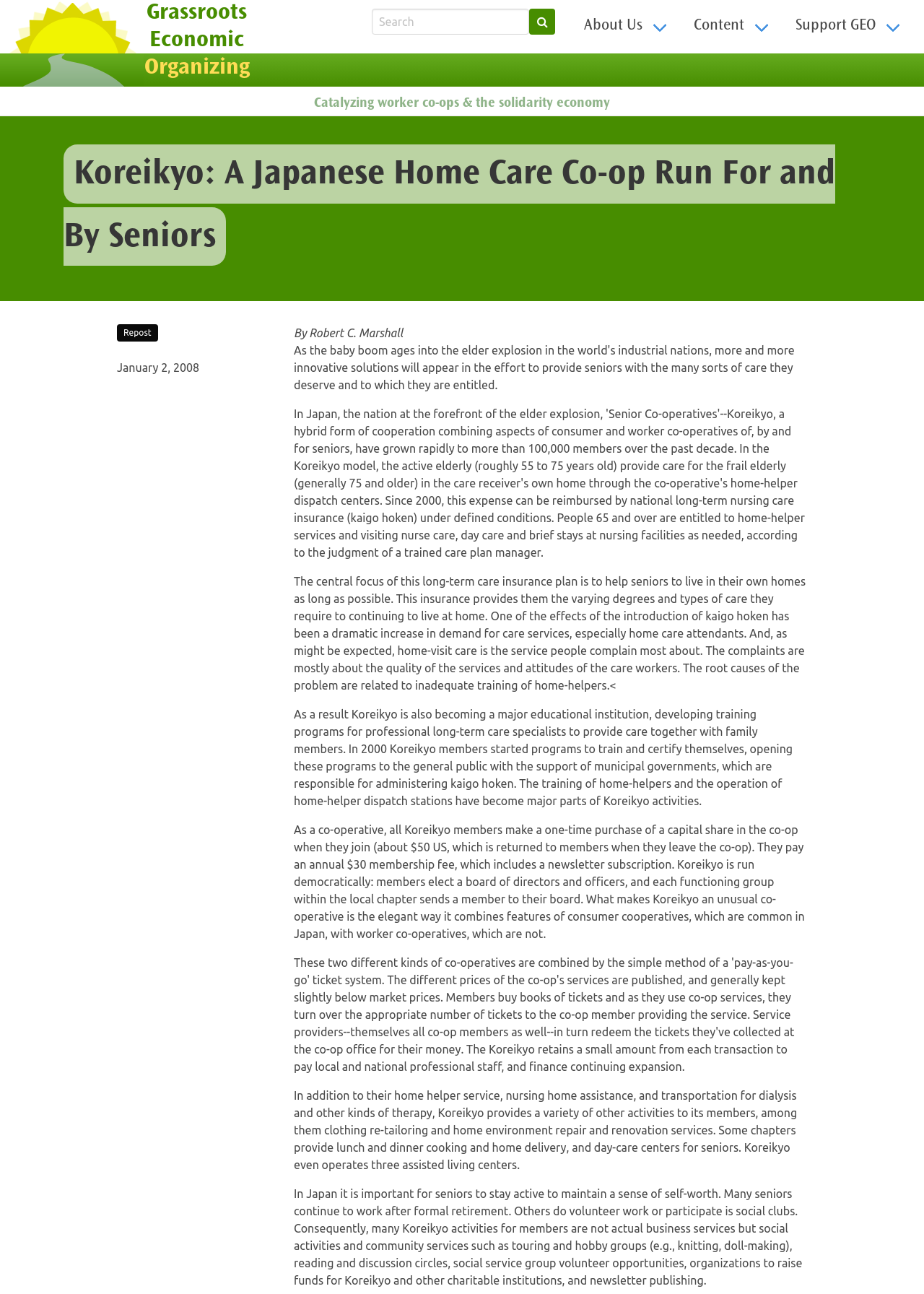Extract the bounding box coordinates of the UI element described by: "CALL NOW". The coordinates should include four float numbers ranging from 0 to 1, e.g., [left, top, right, bottom].

None